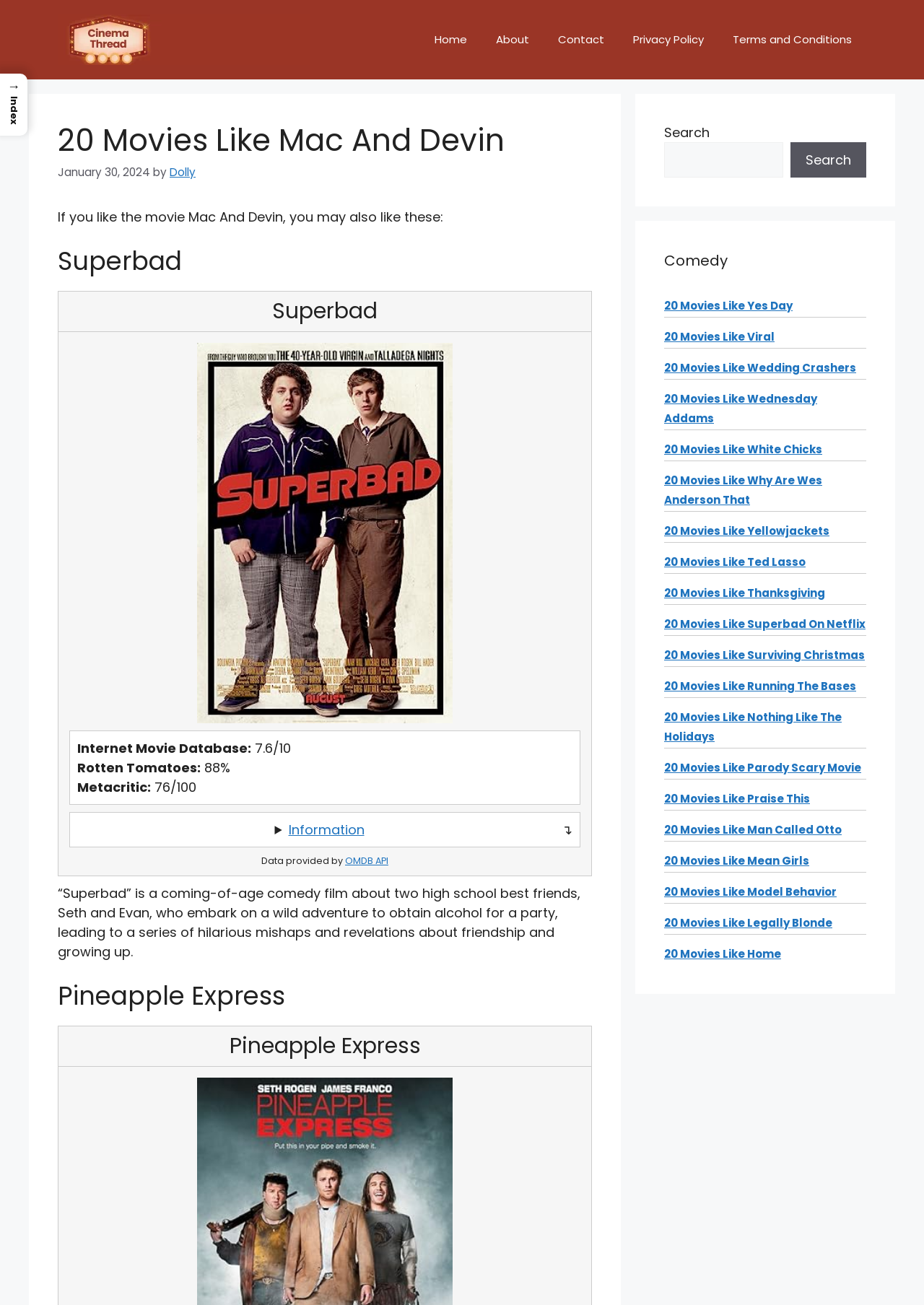Pinpoint the bounding box coordinates of the clickable element needed to complete the instruction: "Search for a movie". The coordinates should be provided as four float numbers between 0 and 1: [left, top, right, bottom].

[0.719, 0.109, 0.848, 0.136]